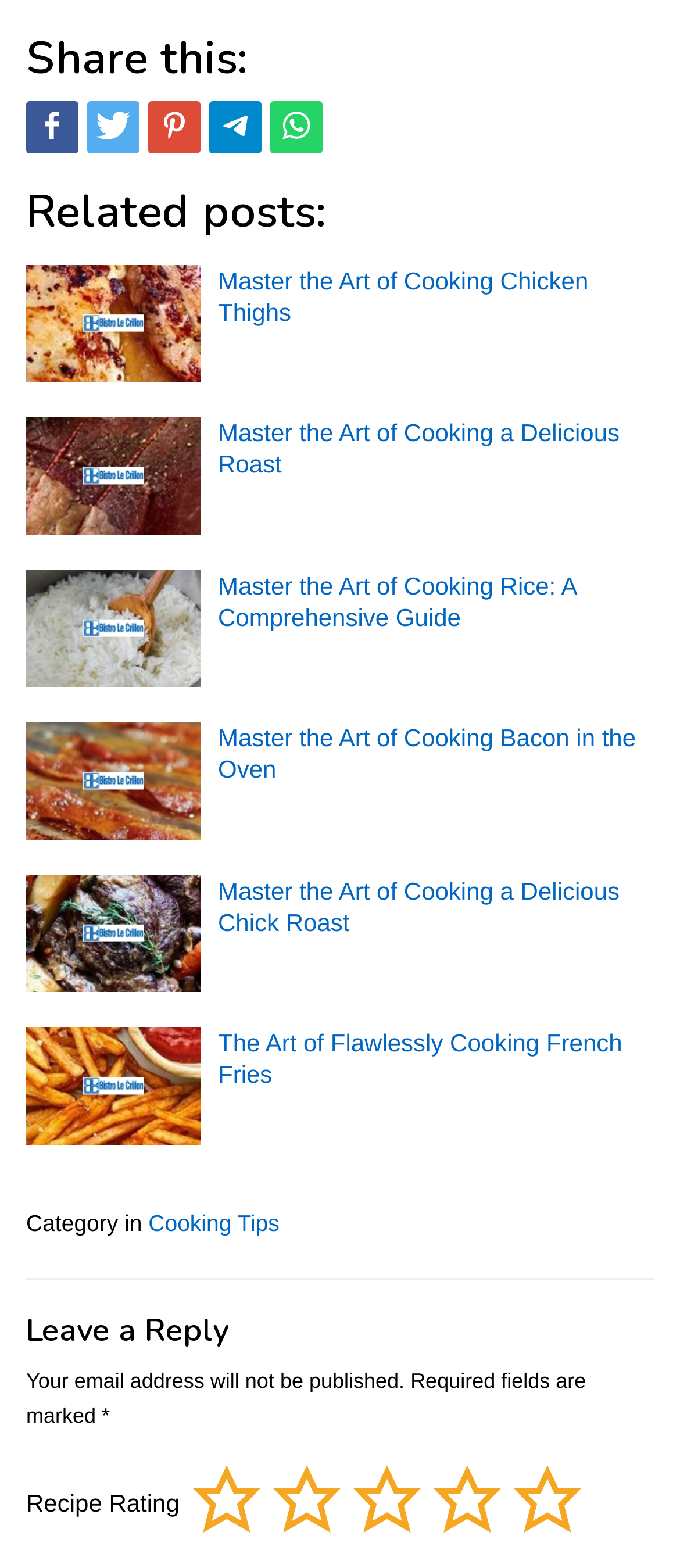How many rating options are there for the recipe?
Please provide a full and detailed response to the question.

I examined the 'Recipe Rating' section and found 6 radio buttons, each corresponding to a different rating option, ranging from 'Don't rate this recipe' to 'Rate this recipe 5 out of 5 stars'.